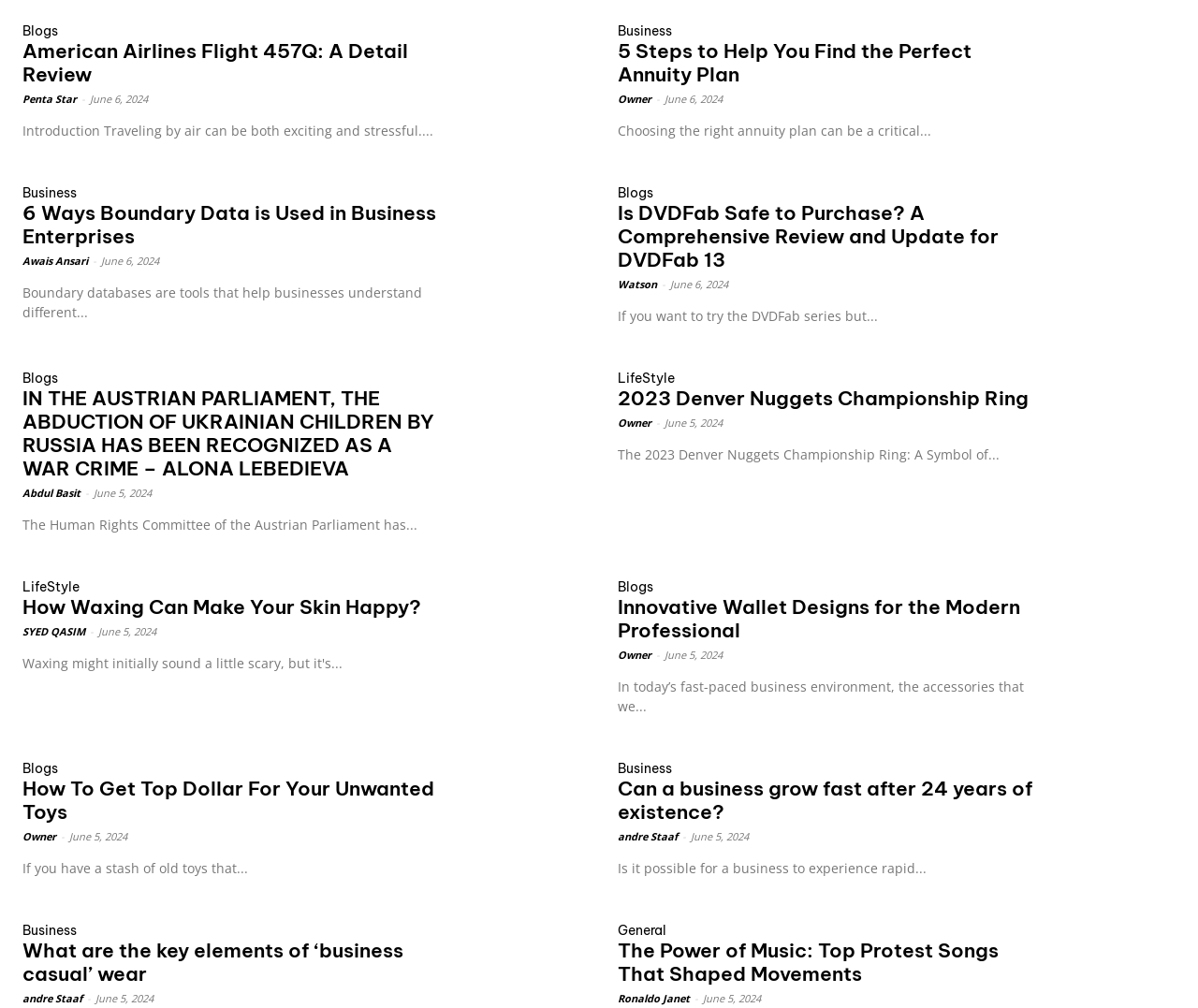Please specify the bounding box coordinates of the area that should be clicked to accomplish the following instruction: "View the blog post '6 Ways Boundary Data is Used in Business Enterprises'". The coordinates should consist of four float numbers between 0 and 1, i.e., [left, top, right, bottom].

[0.019, 0.199, 0.368, 0.246]